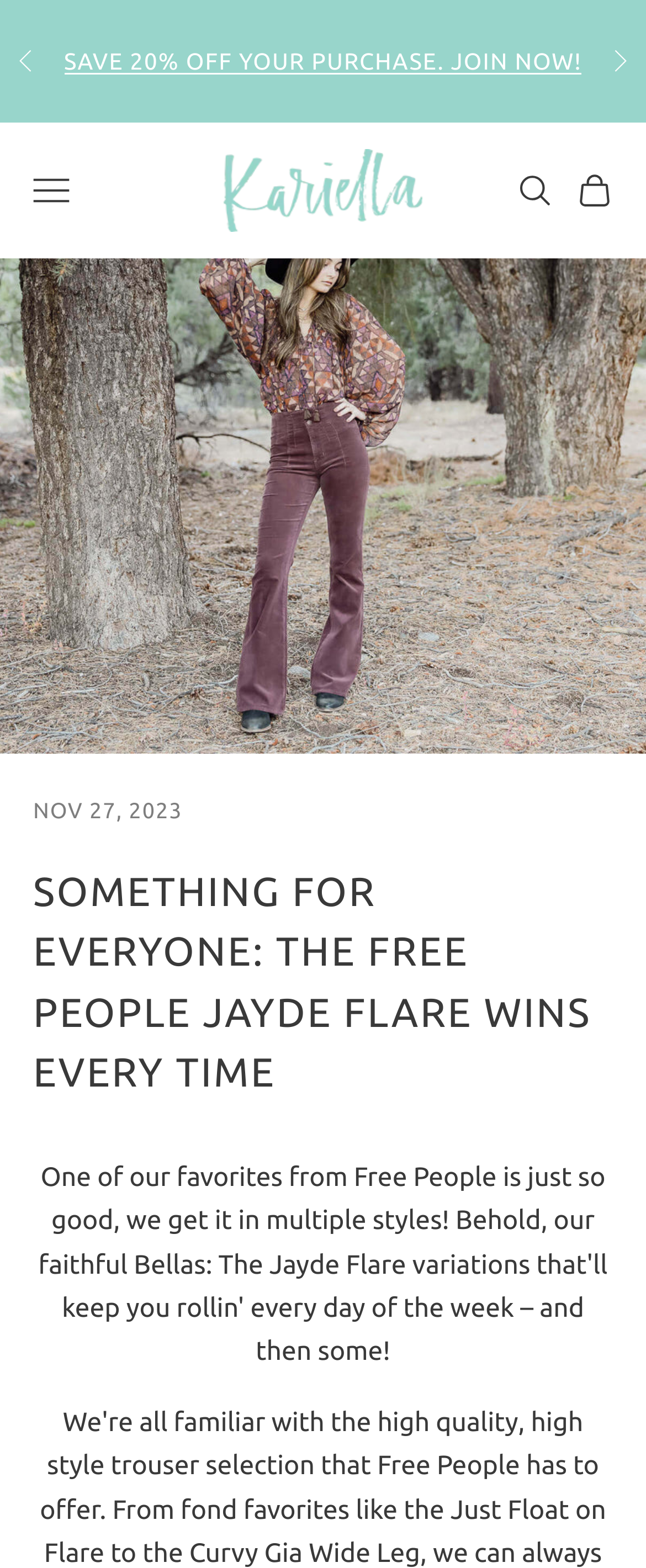Can you locate the main headline on this webpage and provide its text content?

SOMETHING FOR EVERYONE: THE FREE PEOPLE JAYDE FLARE WINS EVERY TIME